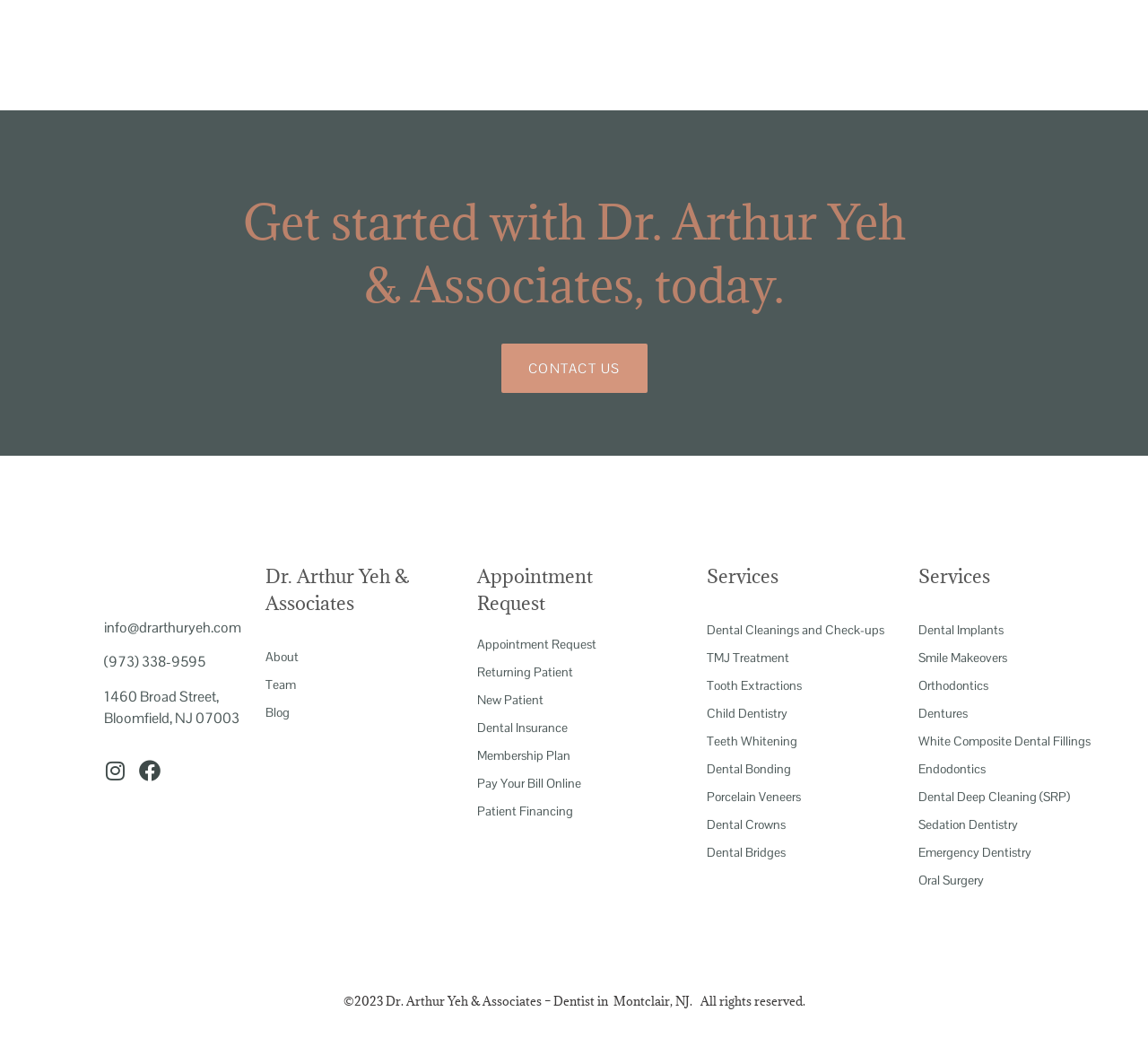Please determine the bounding box coordinates for the element that should be clicked to follow these instructions: "Learn more about Dr. Arthur Yeh".

[0.211, 0.181, 0.789, 0.24]